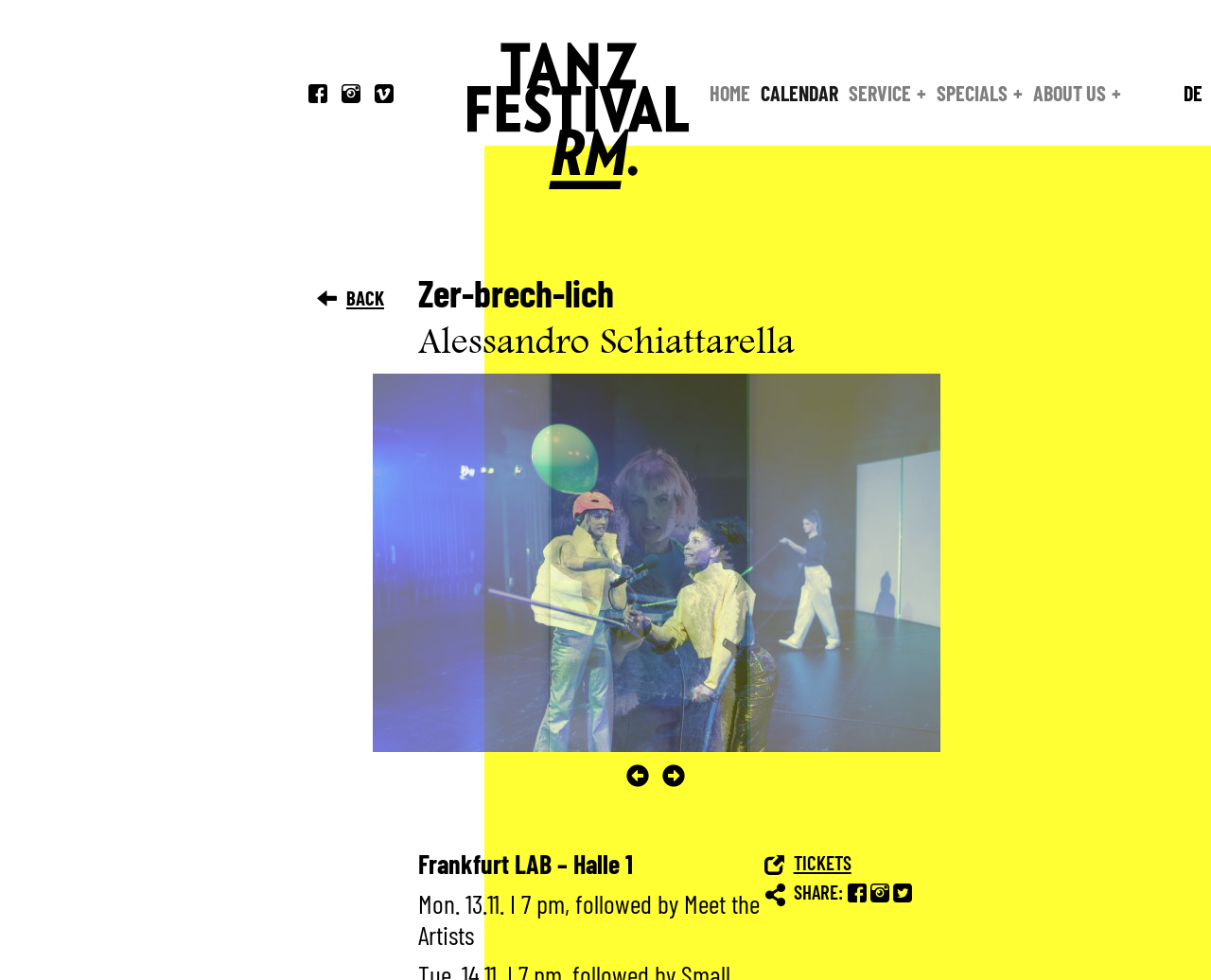Locate the bounding box coordinates of the element you need to click to accomplish the task described by this instruction: "Go back to previous page".

[0.262, 0.289, 0.317, 0.318]